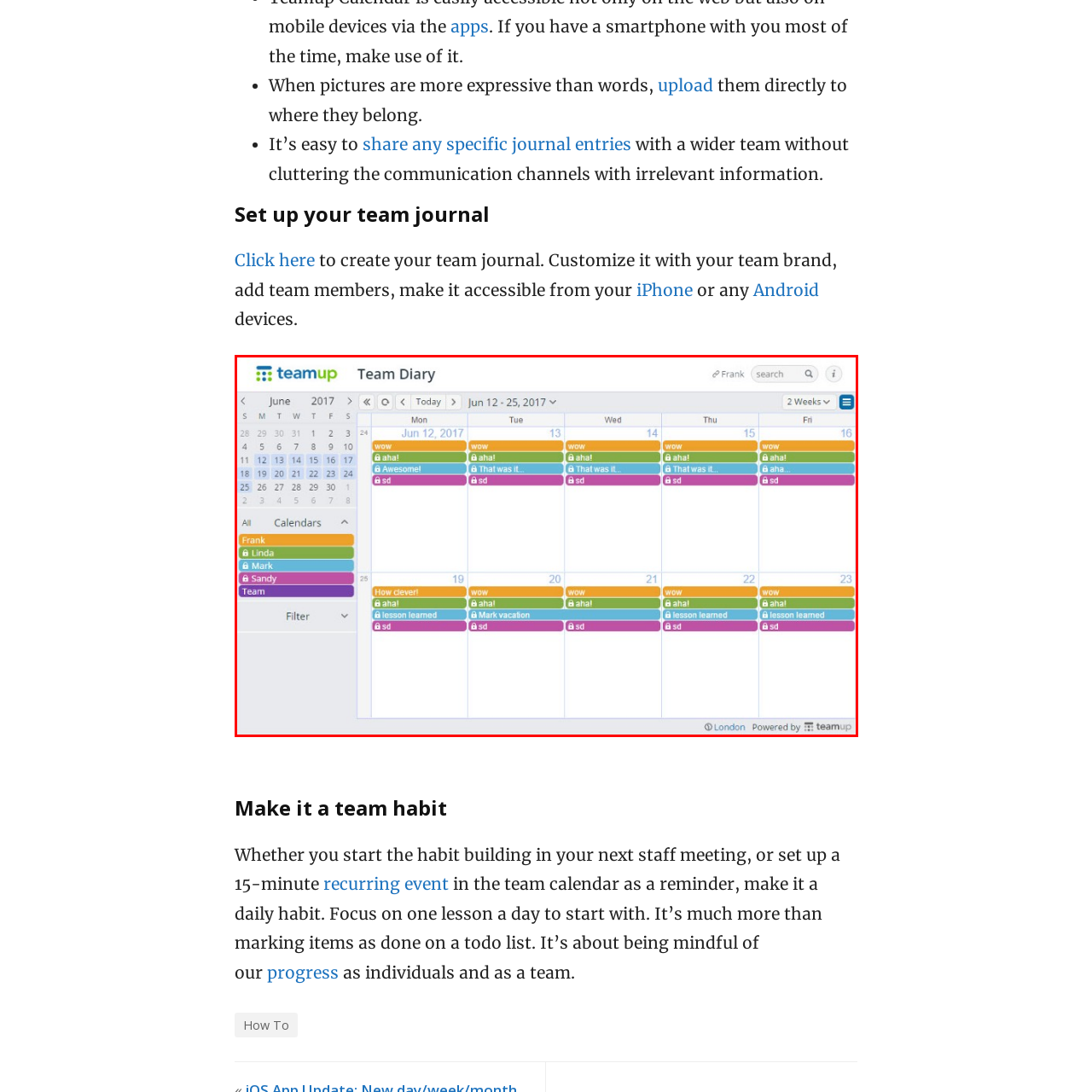Provide a comprehensive description of the image contained within the red rectangle.

The image displays a collaborative team diary interface for the week of June 12 to June 25, 2017, from the Teamup platform. The calendar layout includes color-coded entries for different team members: Frank, Linda, Mark, Sandy, and a collective "Team" category. Each day highlights a range of notes, with colorful boxes indicating distinct events or reflections, such as "Wow!", "Aha!", and "lesson learned." The design emphasizes ease of access to team communications and serves as a platform for sharing insights, fostering collaboration, and encouraging regular journaling among members. This visual tool supports the objective of creating a team journal, enhancing collective awareness, and documenting progress through shared experiences.